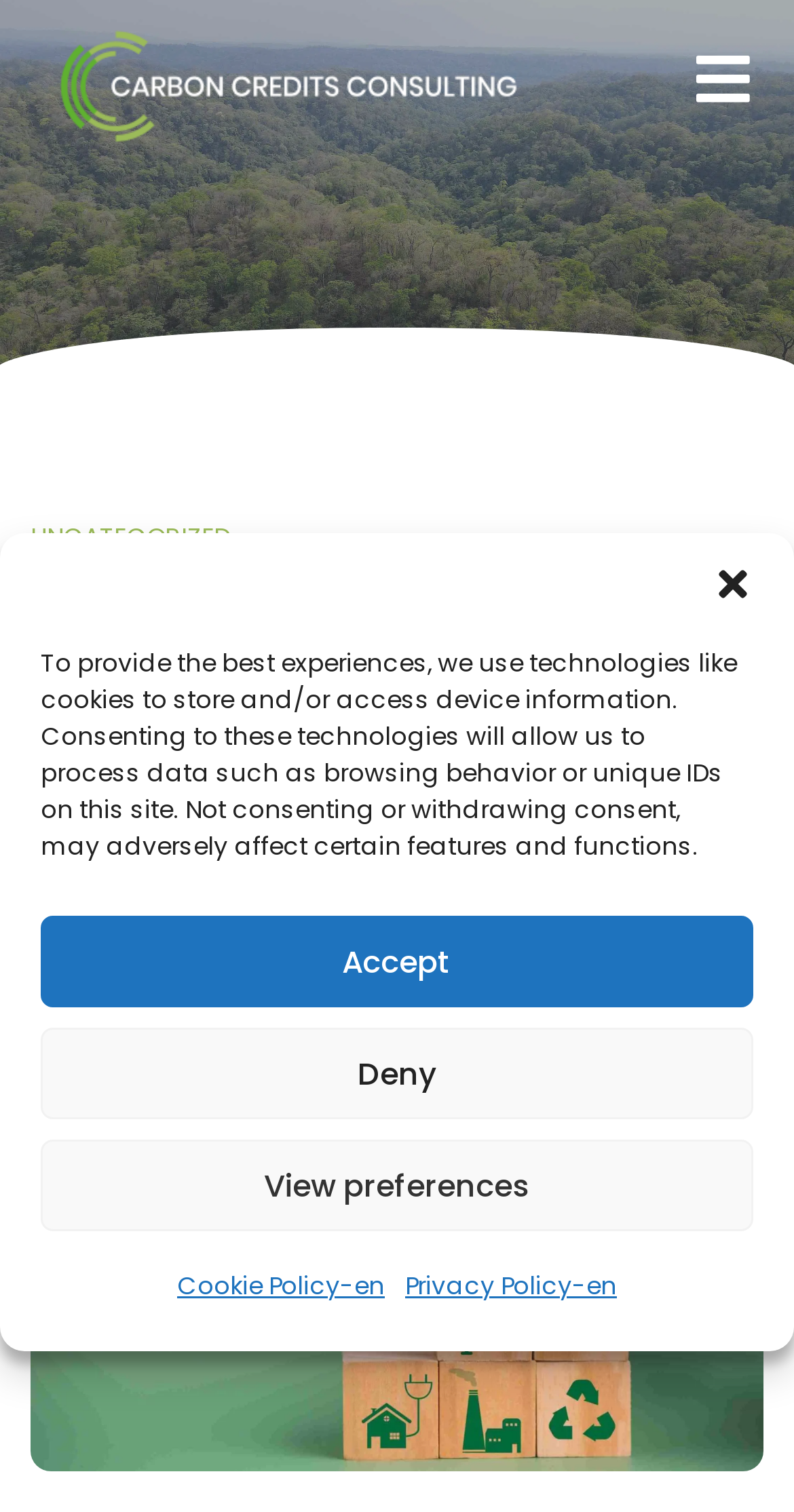Please reply with a single word or brief phrase to the question: 
How many links are in the top navigation bar?

3